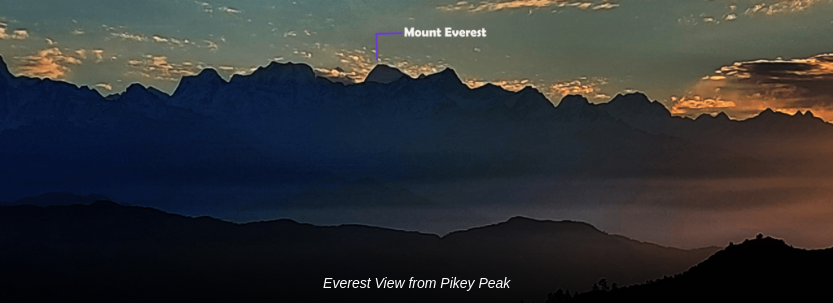Describe all the elements and aspects of the image comprehensively.

The image captures the stunning view of Mount Everest as seen from Pikey Peak, a less-traveled trekking route in the Everest region of Nepal. The majestic peaks are silhouetted against a colorful sky, highlighting the grandeur of the Himalayas at dusk. A label designates the prominent Mount Everest, adding context to this breathtaking landscape. Below the image, the caption states "Everest View from Pikey Peak," emphasizing the trek's allure for adventurers looking for spectacular views away from the usual tourist paths. This trek provides an exceptional combination of natural beauty and tranquility, perfect for those seeking a unique experience in the heart of the Himalayas.